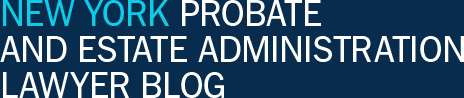Generate an elaborate caption for the given image.

The image features the title banner for the "New York Probate and Estate Administration Lawyer Blog." The design prominently showcases the blog's focus on legal topics relevant to probate and estate administration in New York. The use of a dark blue background contrasted with bold, vibrant text highlights the importance of the content aimed at providing information and resources to individuals dealing with legal matters in the realm of probate law. This banner effectively sets the tone for the blog, indicating a professional and informative approach to legal issues.